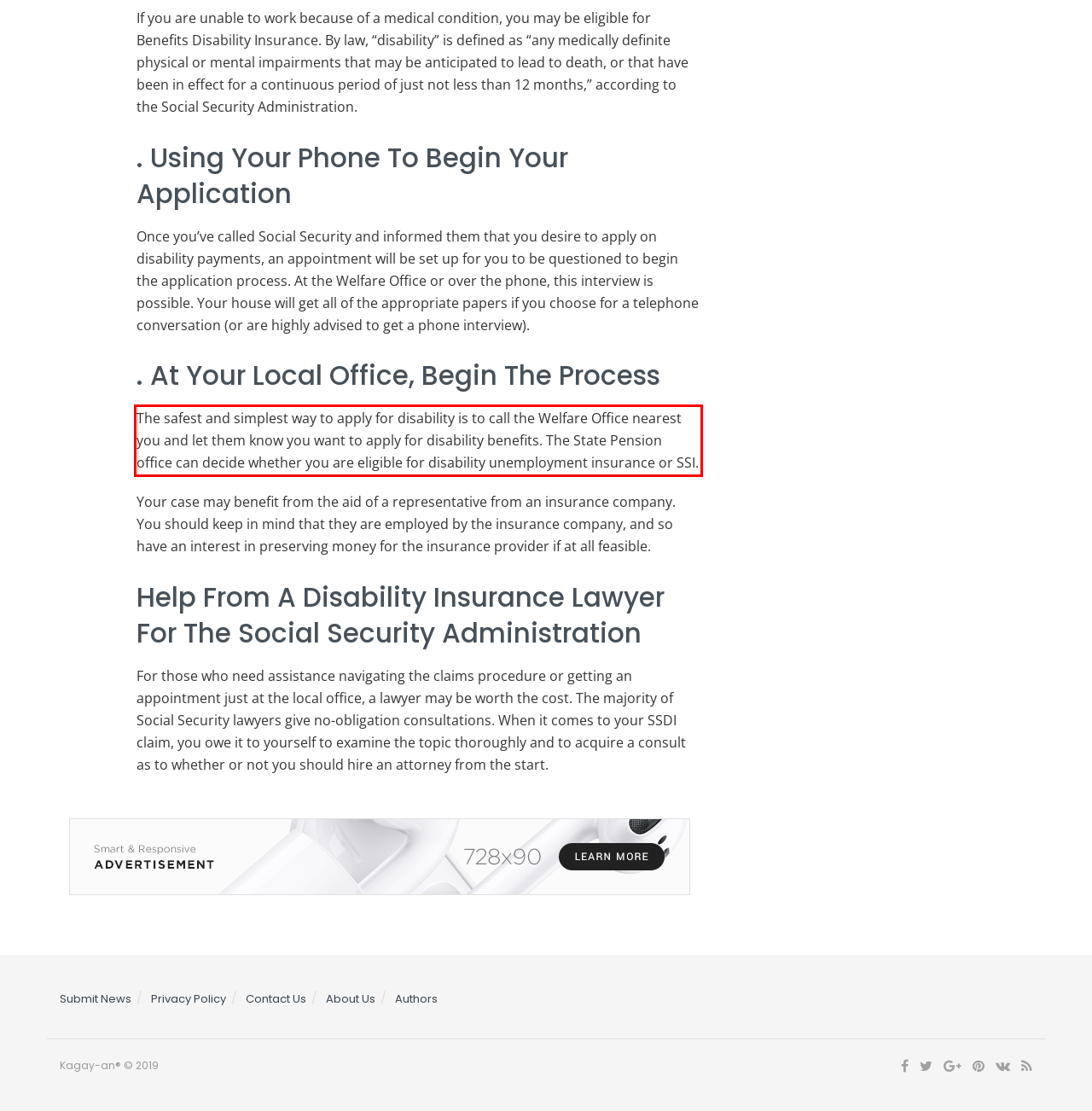You are given a webpage screenshot with a red bounding box around a UI element. Extract and generate the text inside this red bounding box.

The safest and simplest way to apply for disability is to call the Welfare Office nearest you and let them know you want to apply for disability benefits. The State Pension office can decide whether you are eligible for disability unemployment insurance or SSI.